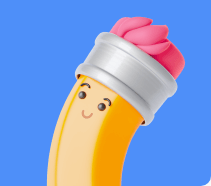What is the background color of the image?
Please ensure your answer to the question is detailed and covers all necessary aspects.

The caption states that the background is a 'solid blue', which directly answers this question.